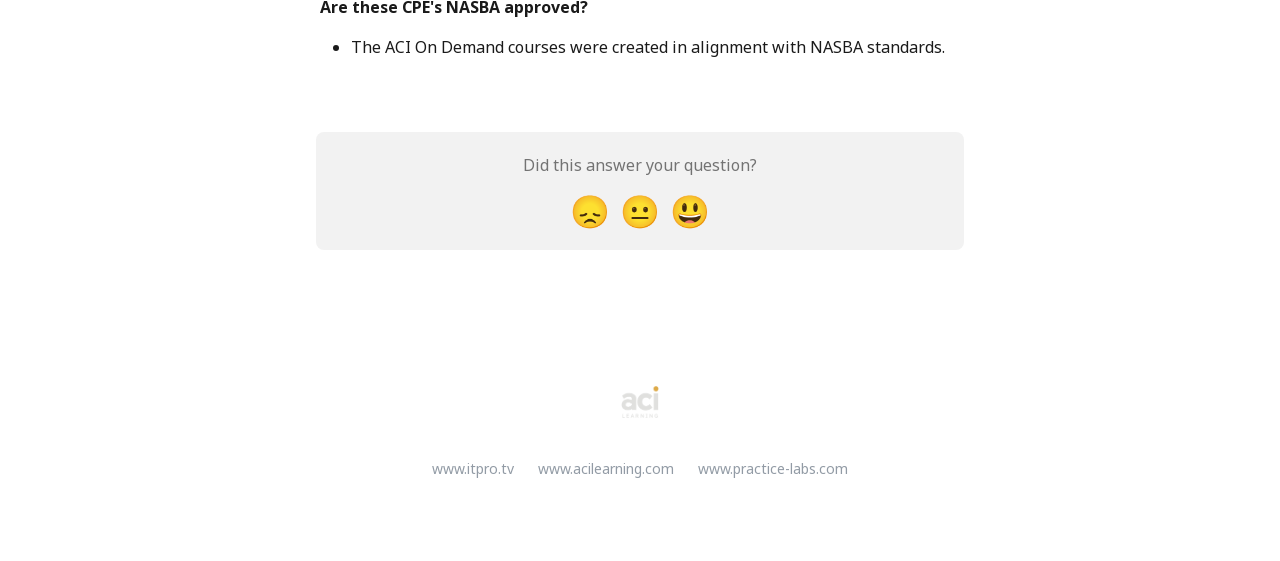Provide your answer in a single word or phrase: 
What is the text of the first link in the footer?

ACI Learning Help Center